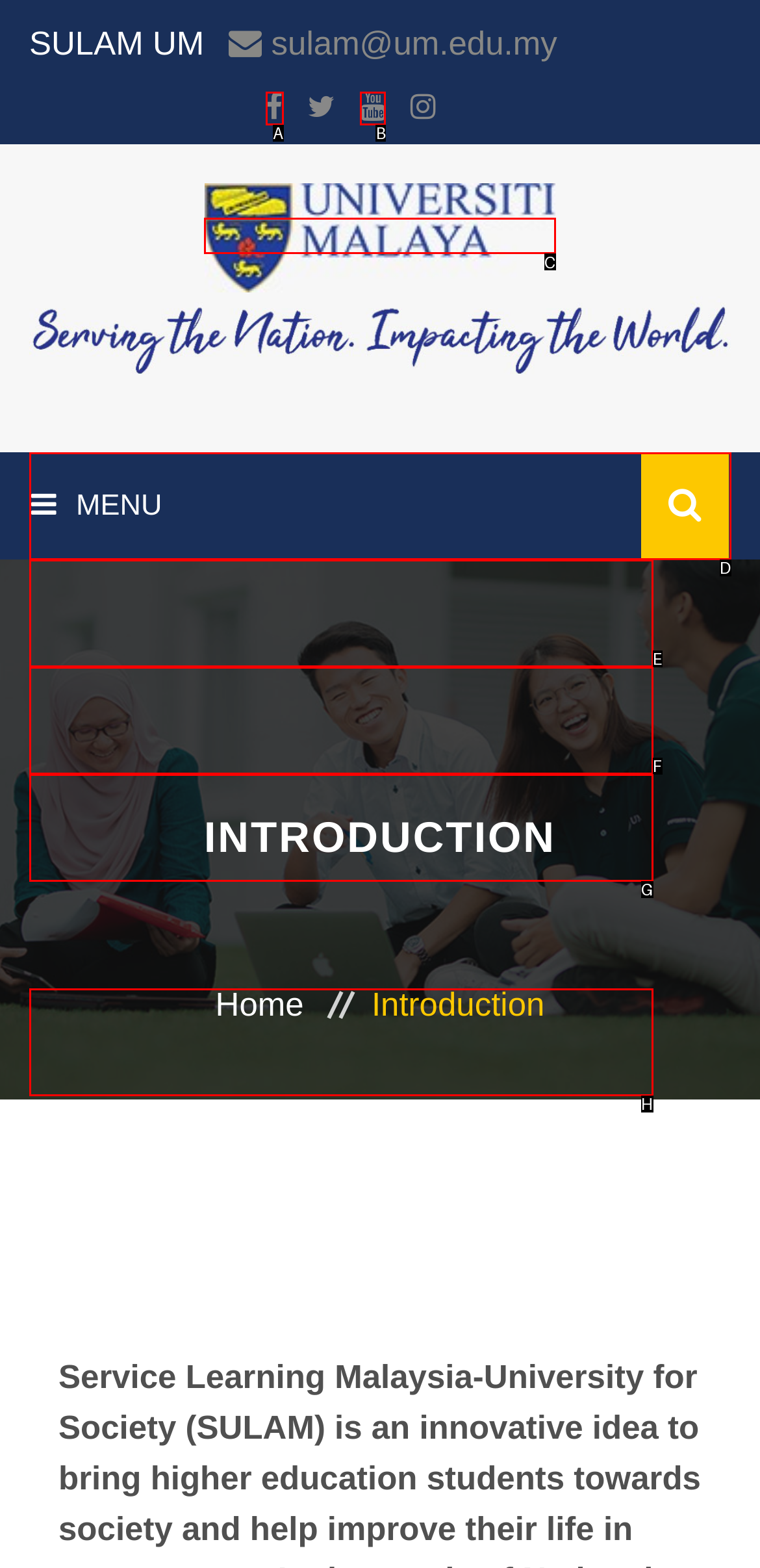Identify the correct UI element to click for this instruction: click the logo
Respond with the appropriate option's letter from the provided choices directly.

C